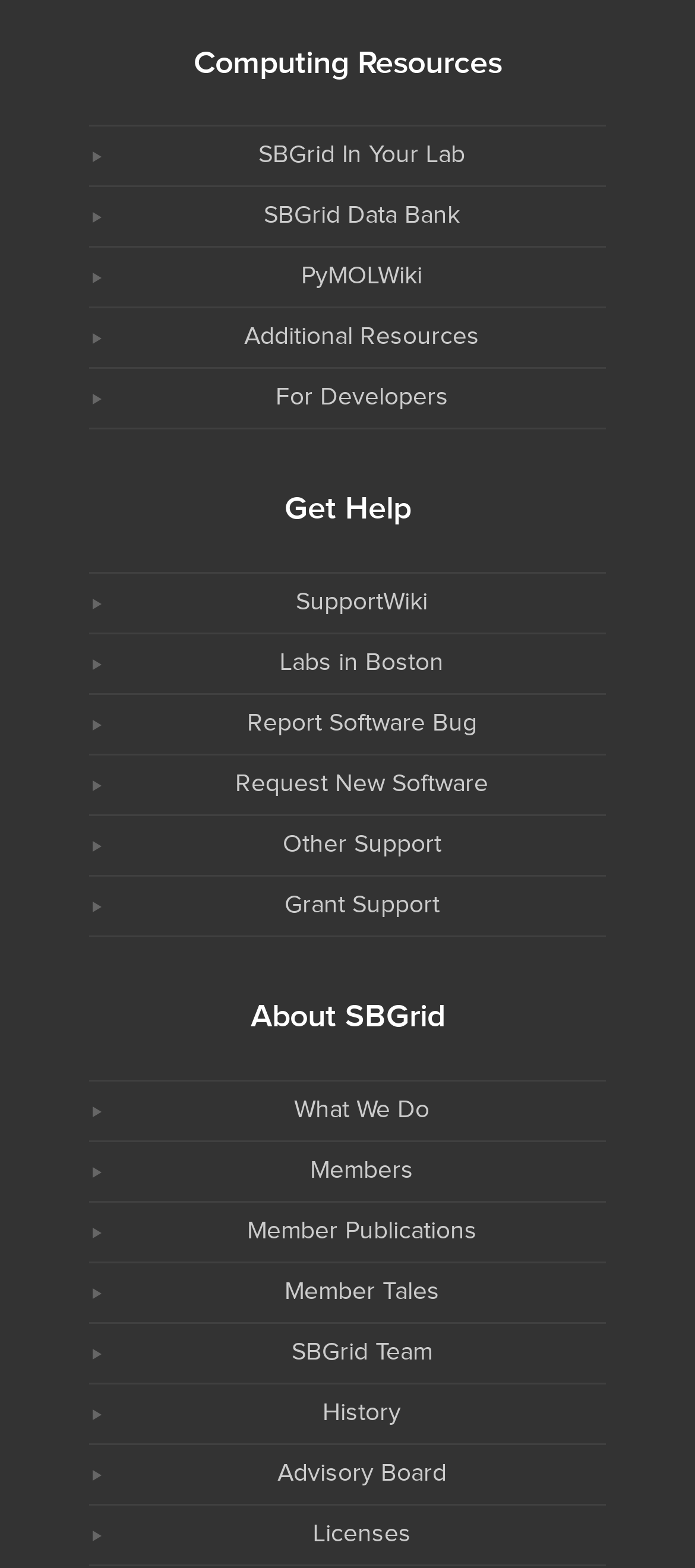Locate the bounding box coordinates of the clickable part needed for the task: "Get information about SBGrid team".

[0.419, 0.809, 0.622, 0.827]